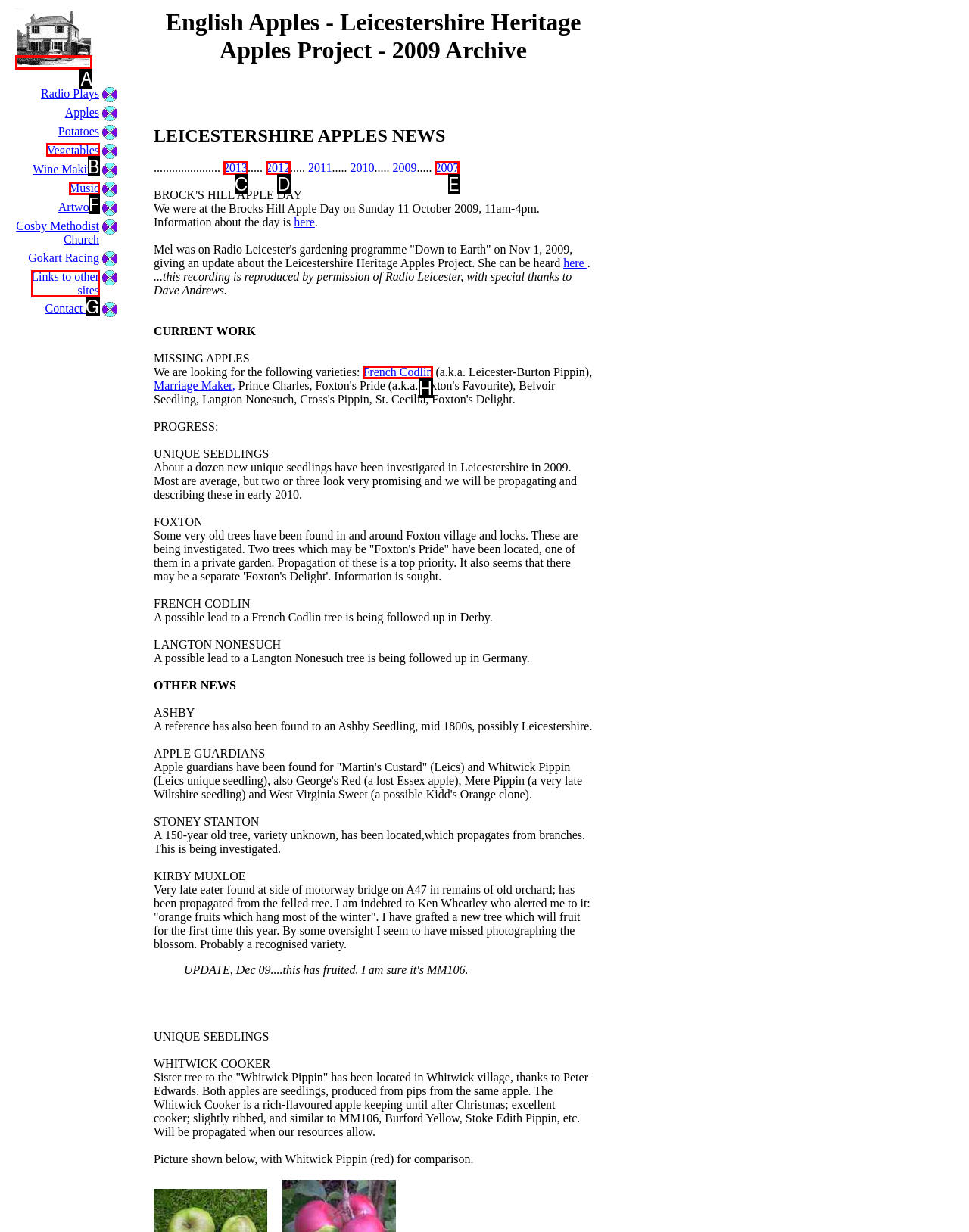Determine the HTML element to click for the instruction: Click HOME.
Answer with the letter corresponding to the correct choice from the provided options.

A